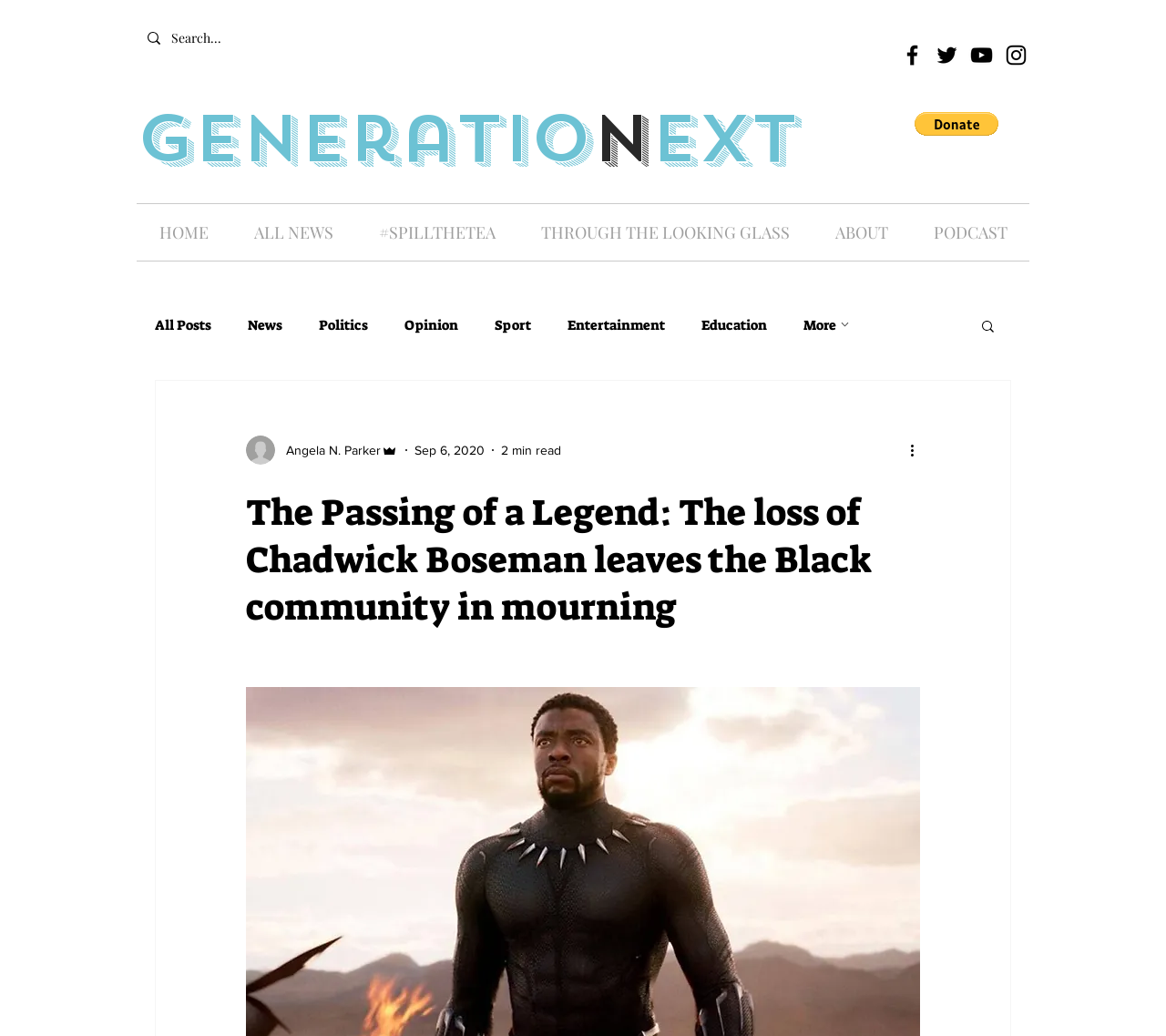Please determine the bounding box coordinates for the element that should be clicked to follow these instructions: "Search for something".

[0.147, 0.019, 0.323, 0.055]